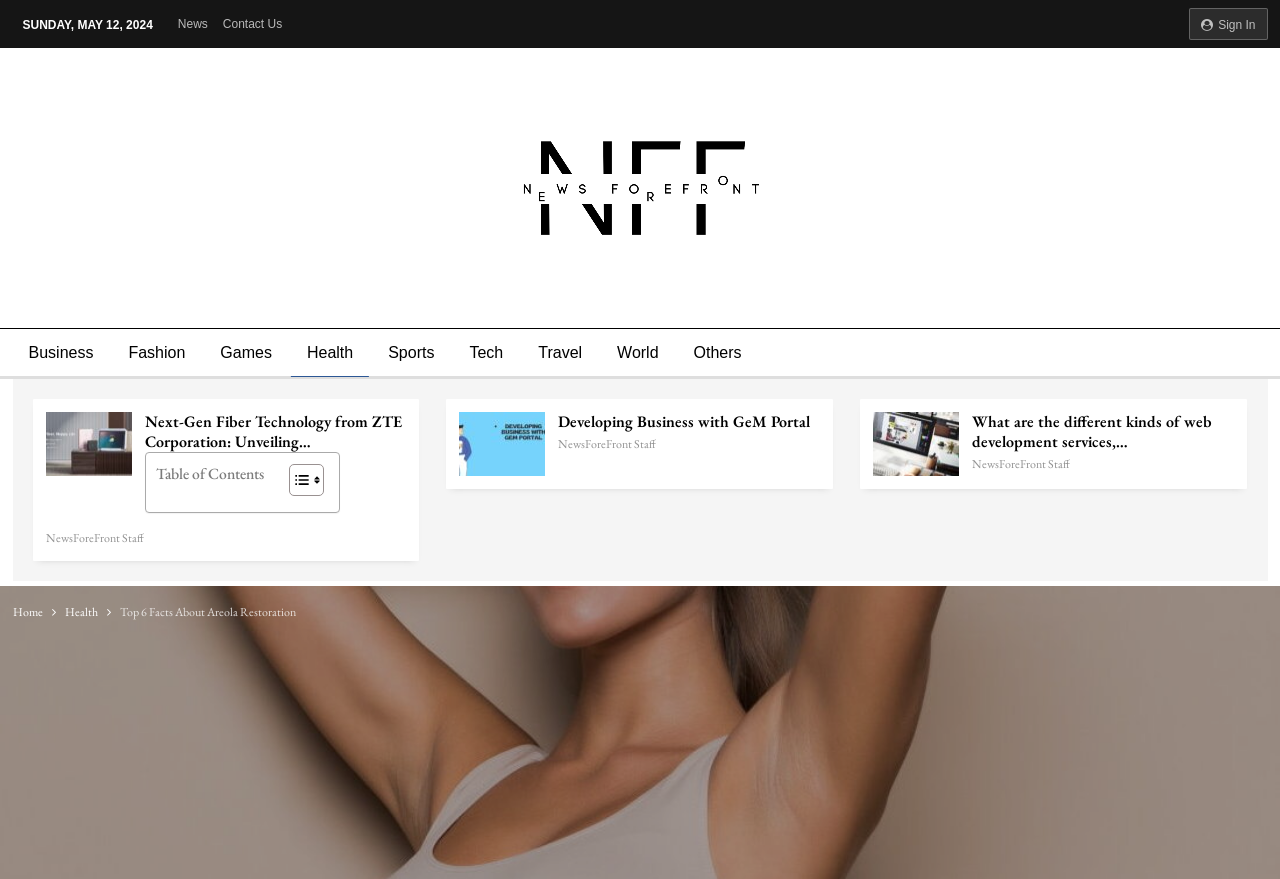Locate the bounding box coordinates of the area to click to fulfill this instruction: "Read about areola restoration". The bounding box should be presented as four float numbers between 0 and 1, in the order [left, top, right, bottom].

[0.093, 0.688, 0.231, 0.706]